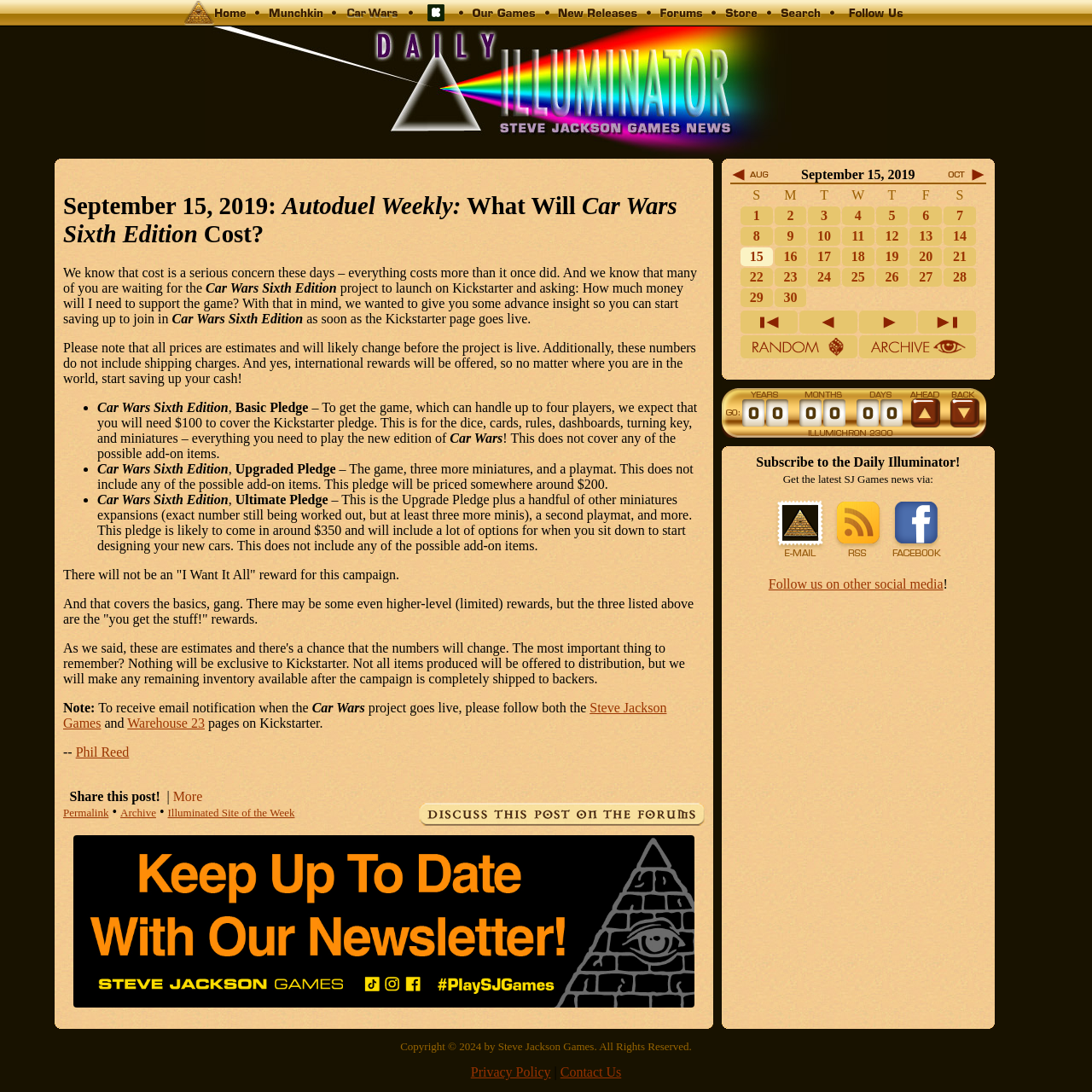Please identify the coordinates of the bounding box that should be clicked to fulfill this instruction: "Click on the 'Home' link".

[0.168, 0.012, 0.226, 0.026]